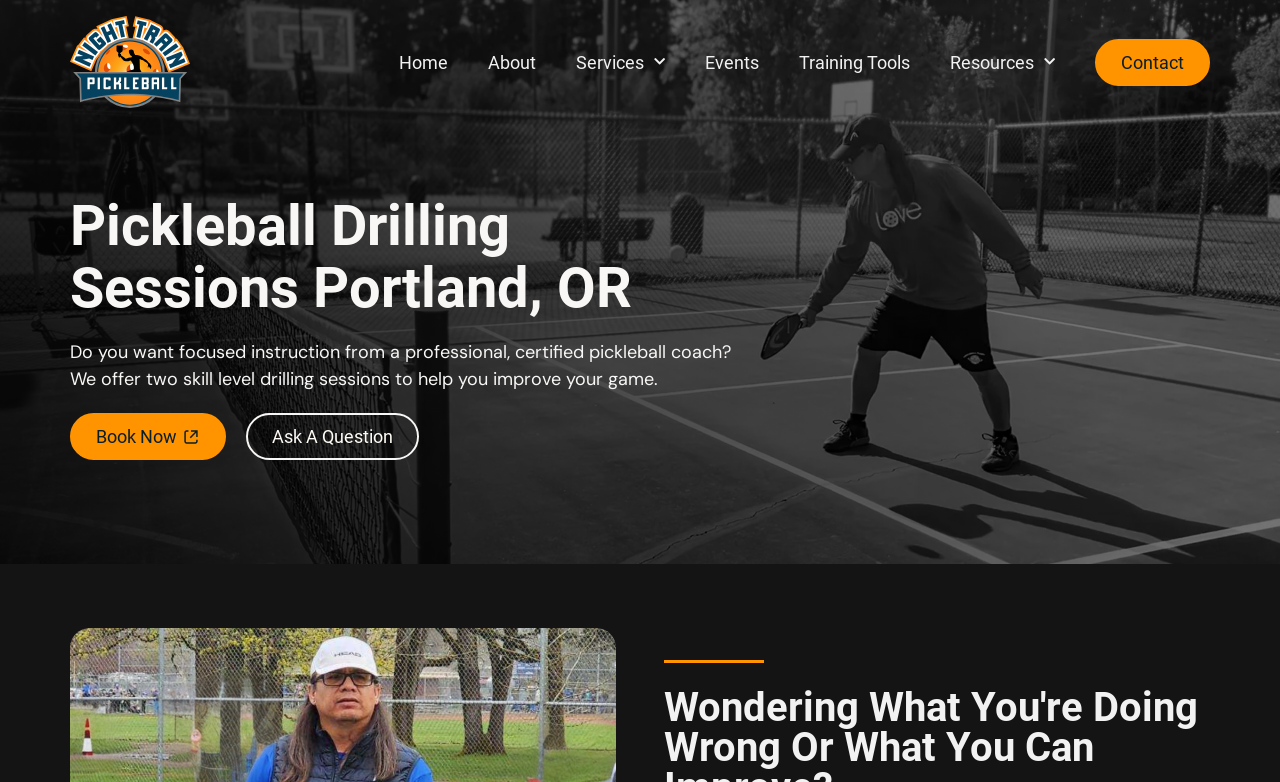Please determine the bounding box coordinates of the section I need to click to accomplish this instruction: "Book a drilling session".

[0.055, 0.528, 0.177, 0.588]